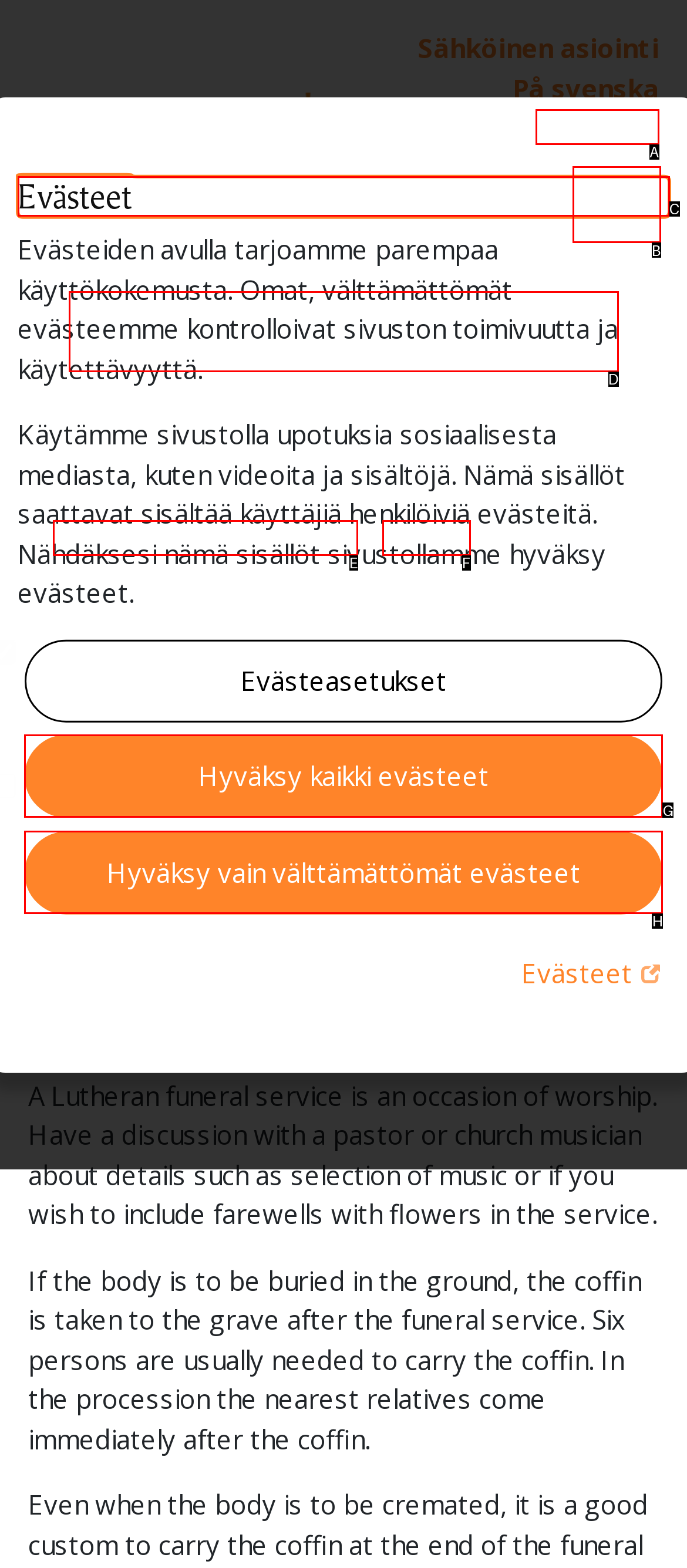Choose the HTML element that should be clicked to achieve this task: learn about the company
Respond with the letter of the correct choice.

None